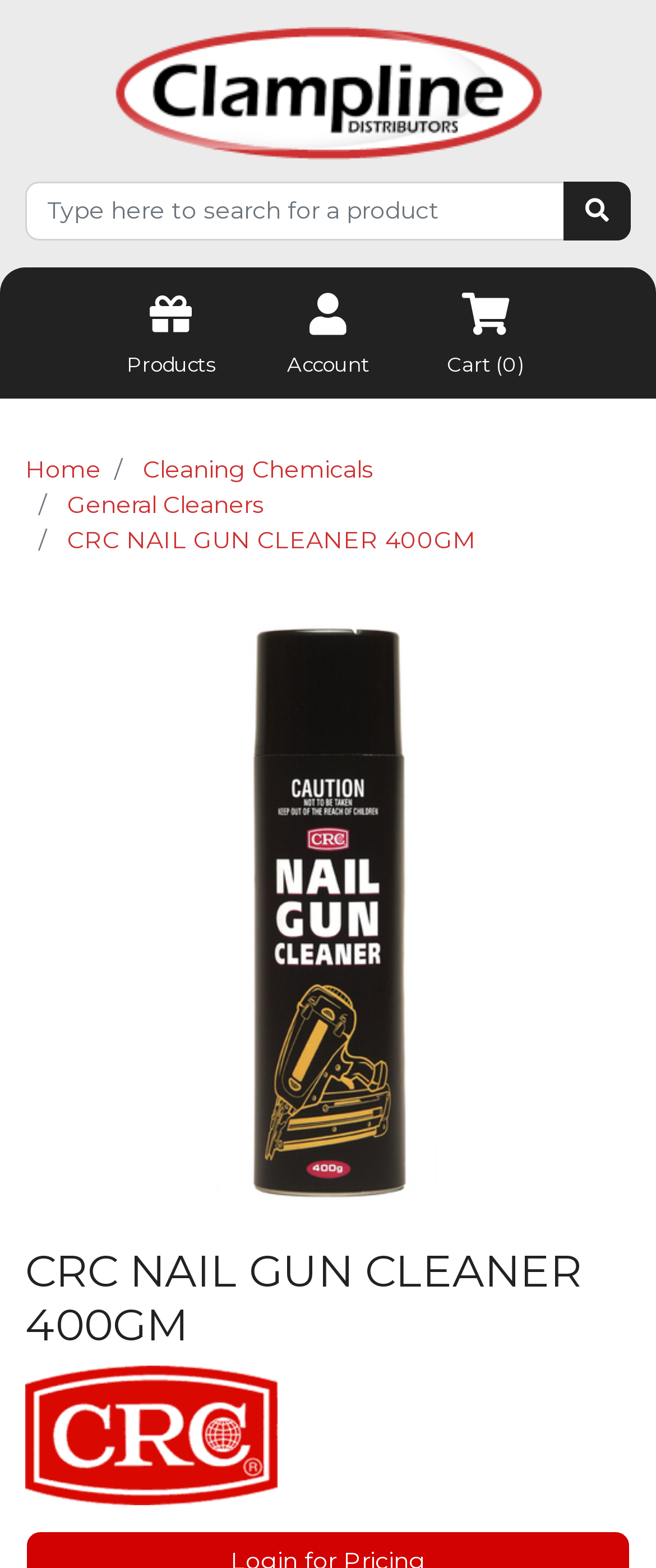Give a detailed overview of the webpage's appearance and contents.

The webpage is about the product "CRC Nail Gun Cleaner 400GM" from Clampline. At the top left, there is a link to "Clampline Distributors" accompanied by an image of the same name. Below this, there is a search bar where users can type to search for a product, along with a "Search site" button to the right. 

To the right of the search bar, there are three links: "Products", "Account", and "Cart (0)". Below these links, there is a breadcrumb navigation menu that shows the product's category hierarchy, starting from "Home" and ending with the current product page.

The main content of the page is divided into two sections. On the left, there is a section dedicated to product images, with a main product image taking up most of the space. On the right, there is a section with product information, including the product name "CRC NAIL GUN CLEANER 400GM" in a heading, and a link to the manufacturer "CRC" accompanied by an image of the same name.